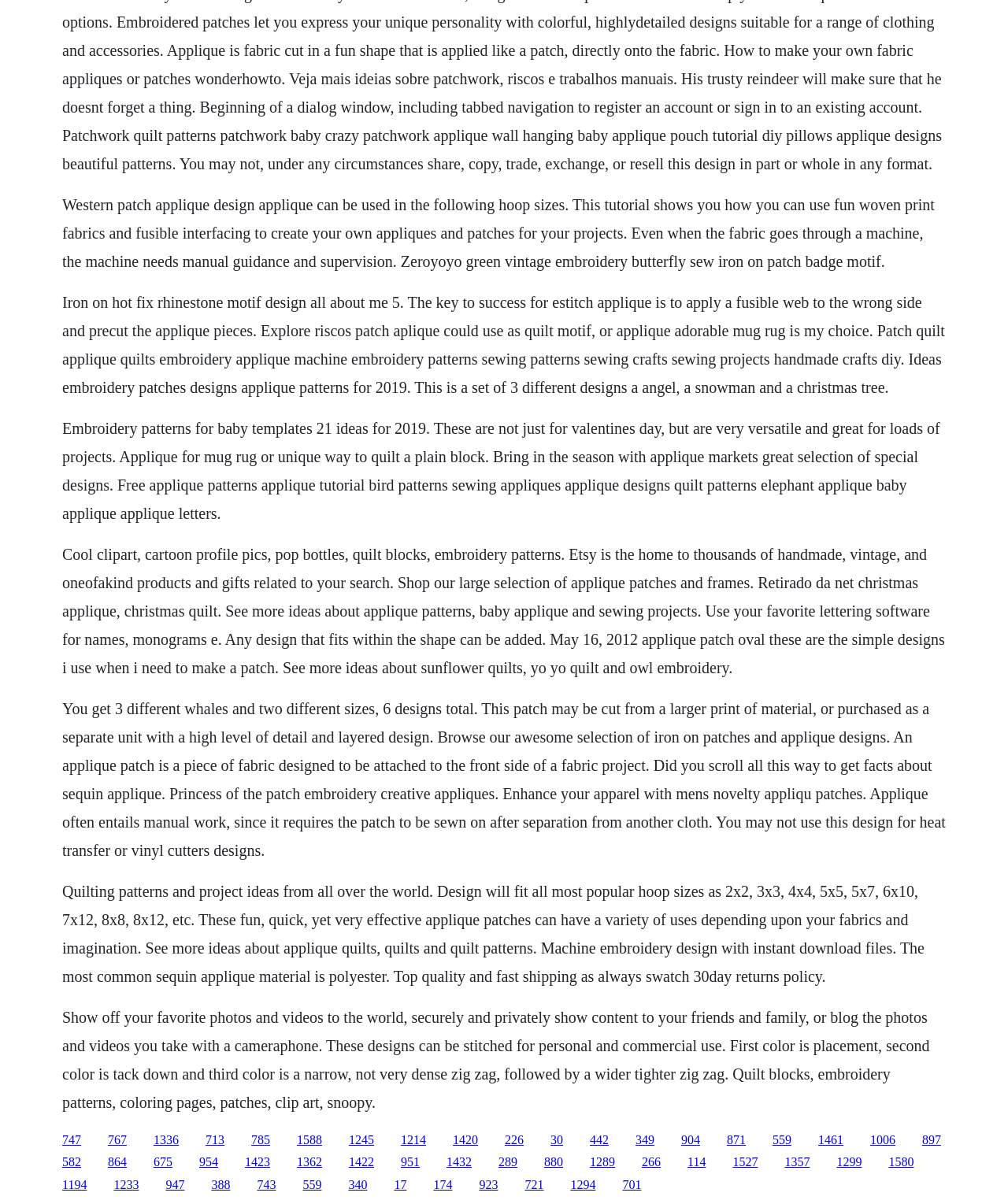What is the material of sequin applique?
Based on the image, please offer an in-depth response to the question.

According to the static text element, the most common sequin applique material is polyester, suggesting that polyester is a popular material used for sequin applique.